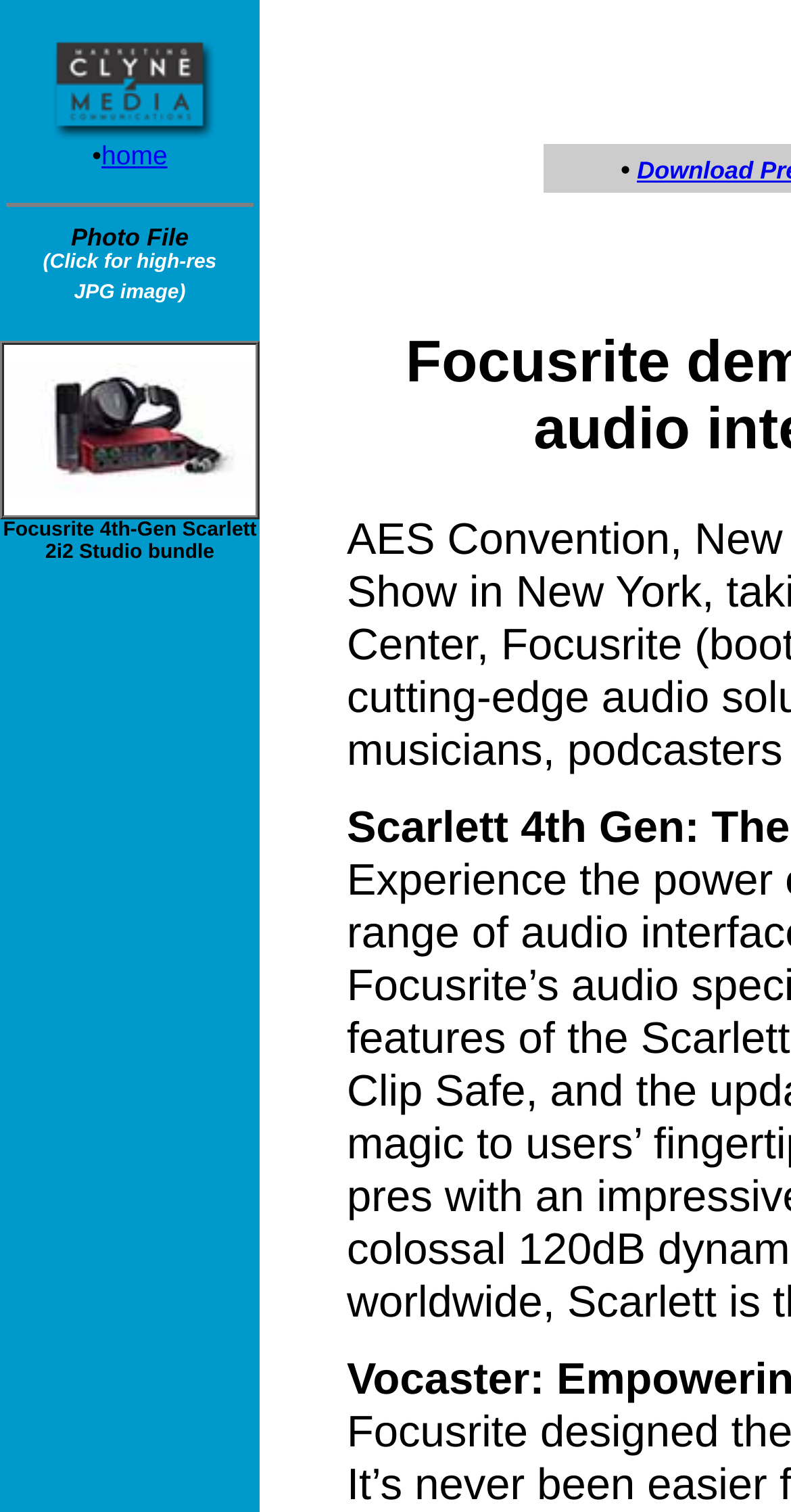What is the orientation of the separator?
Provide an in-depth and detailed explanation in response to the question.

I found the answer by looking at the separator element with the attribute 'orientation: horizontal' at coordinates [0.008, 0.134, 0.321, 0.137]. This attribute indicates that the separator is horizontal.